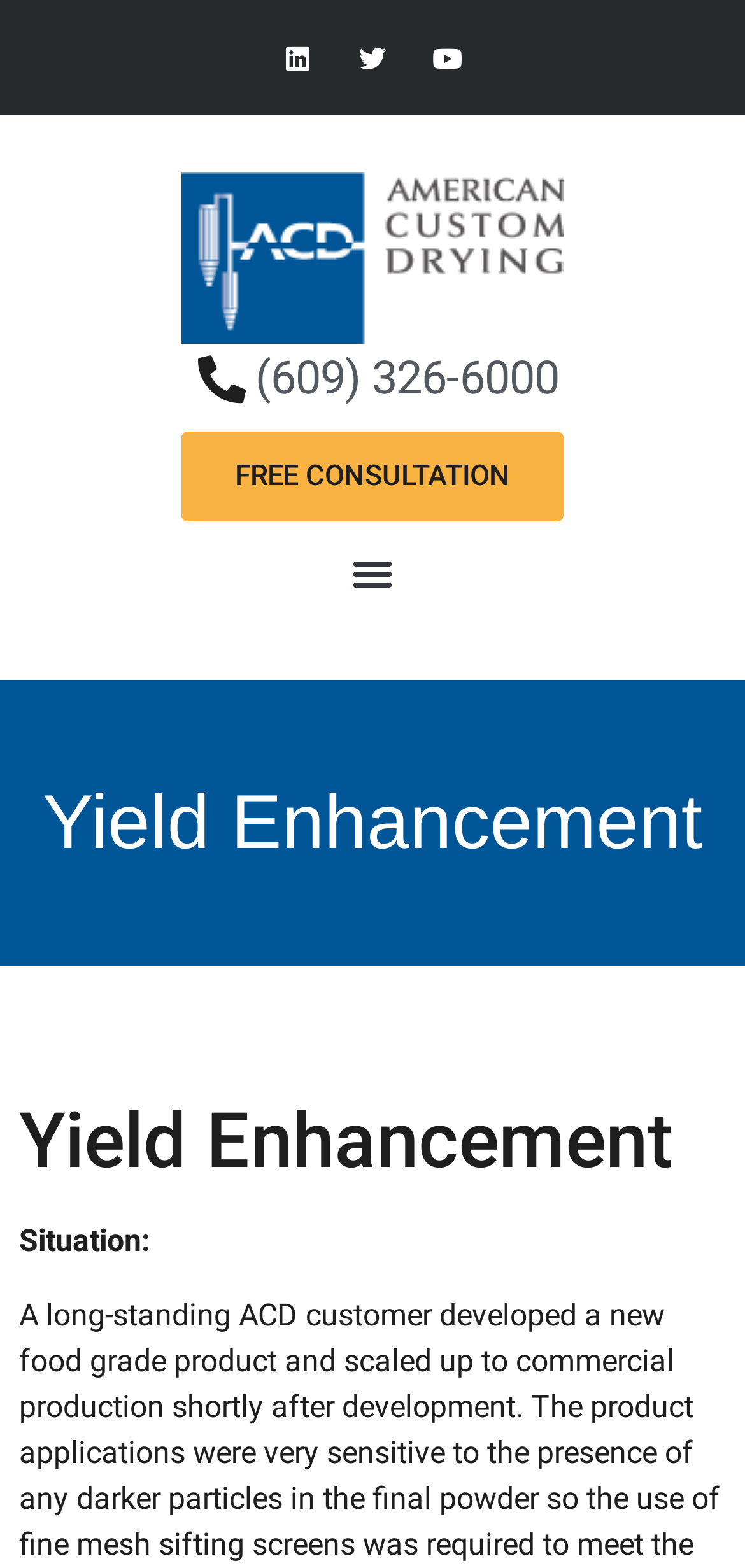What is the second heading on the webpage?
Refer to the image and provide a concise answer in one word or phrase.

Yield Enhancement